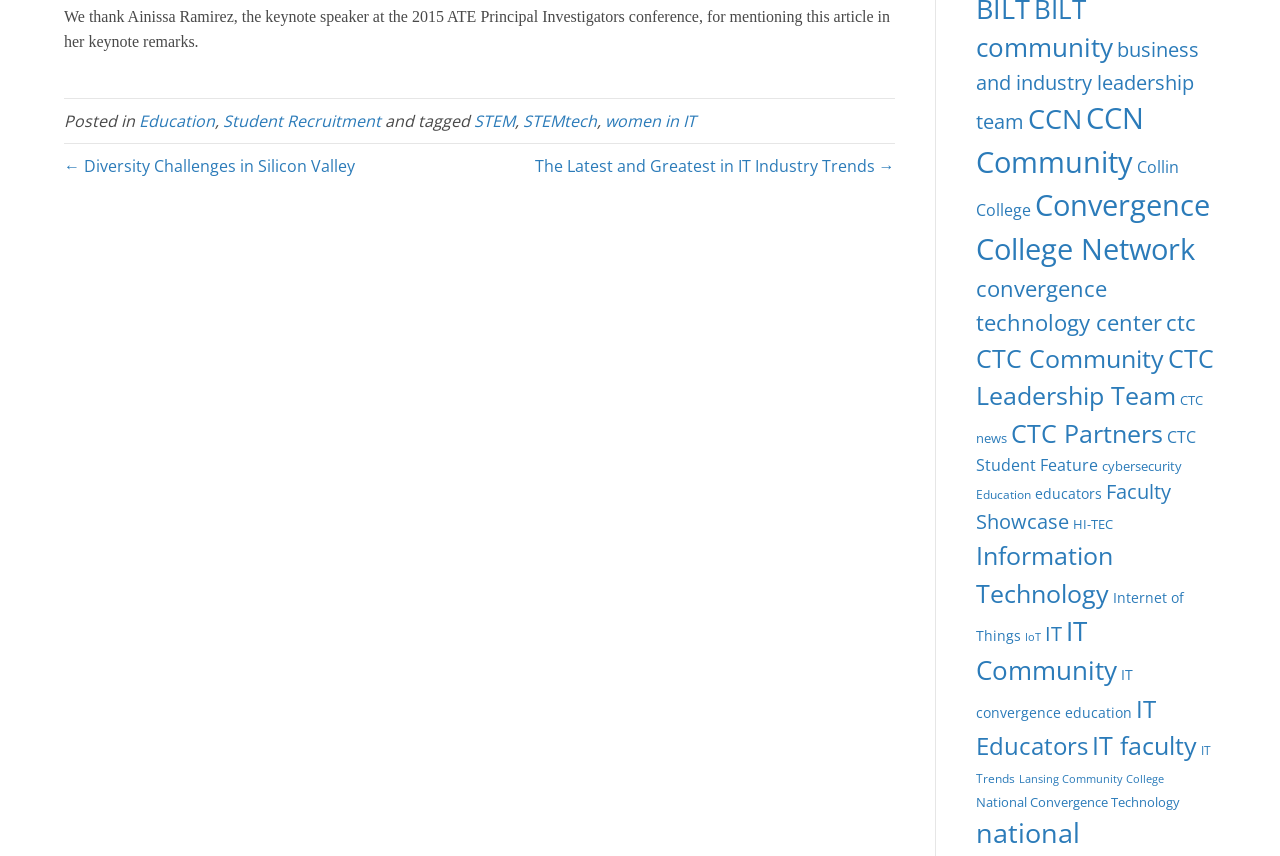Please determine the bounding box coordinates for the UI element described as: "IT Community".

[0.762, 0.716, 0.872, 0.804]